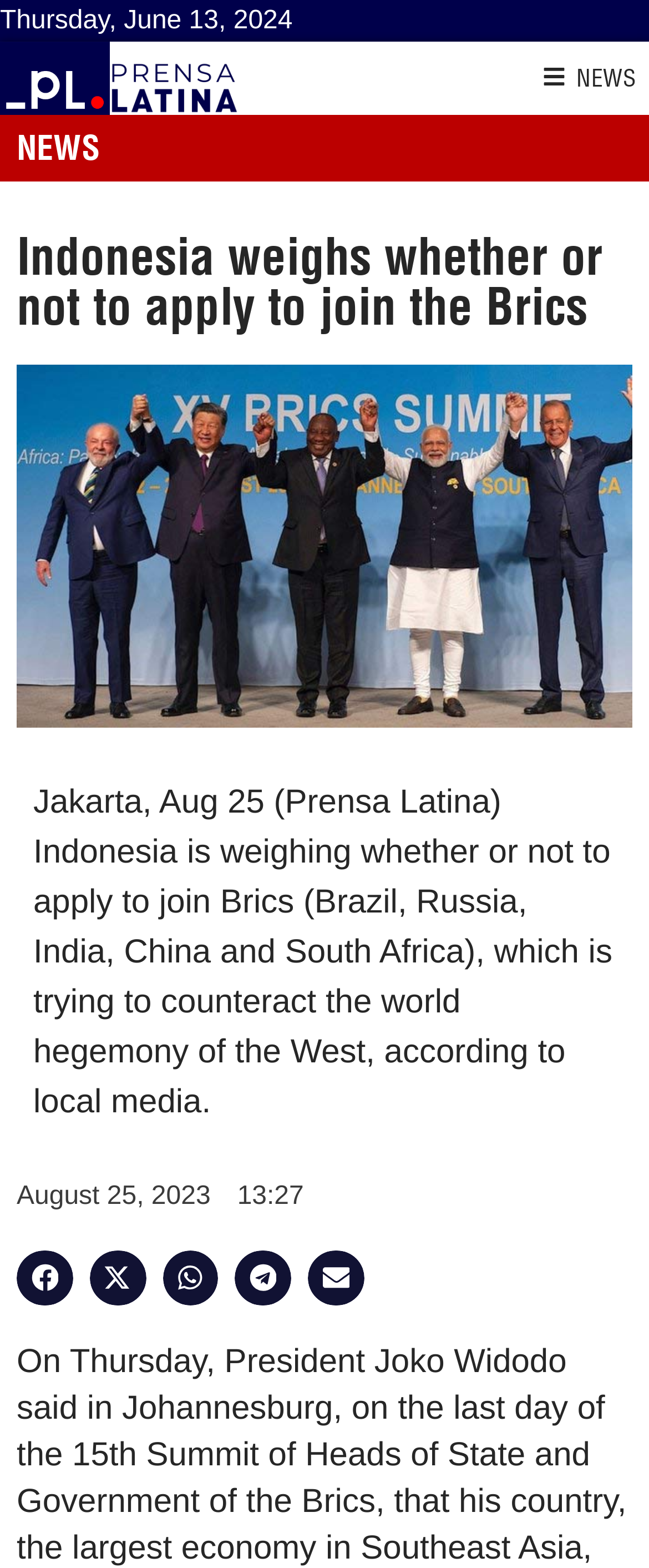Please determine the bounding box coordinates for the UI element described as: "aria-label="Share on facebook"".

[0.026, 0.797, 0.112, 0.833]